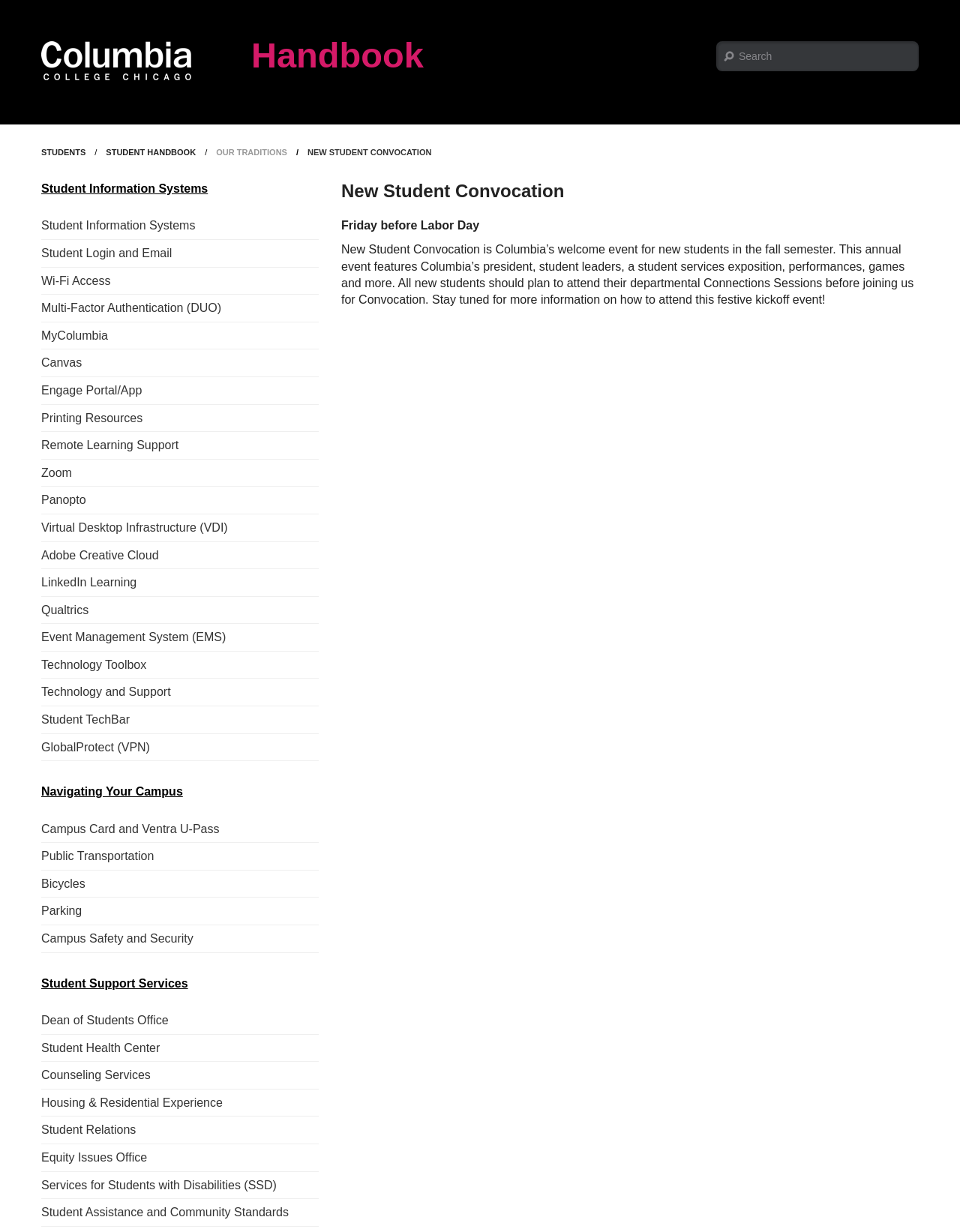Determine the bounding box coordinates of the clickable region to execute the instruction: "Access Student Information Systems". The coordinates should be four float numbers between 0 and 1, denoted as [left, top, right, bottom].

[0.043, 0.148, 0.217, 0.158]